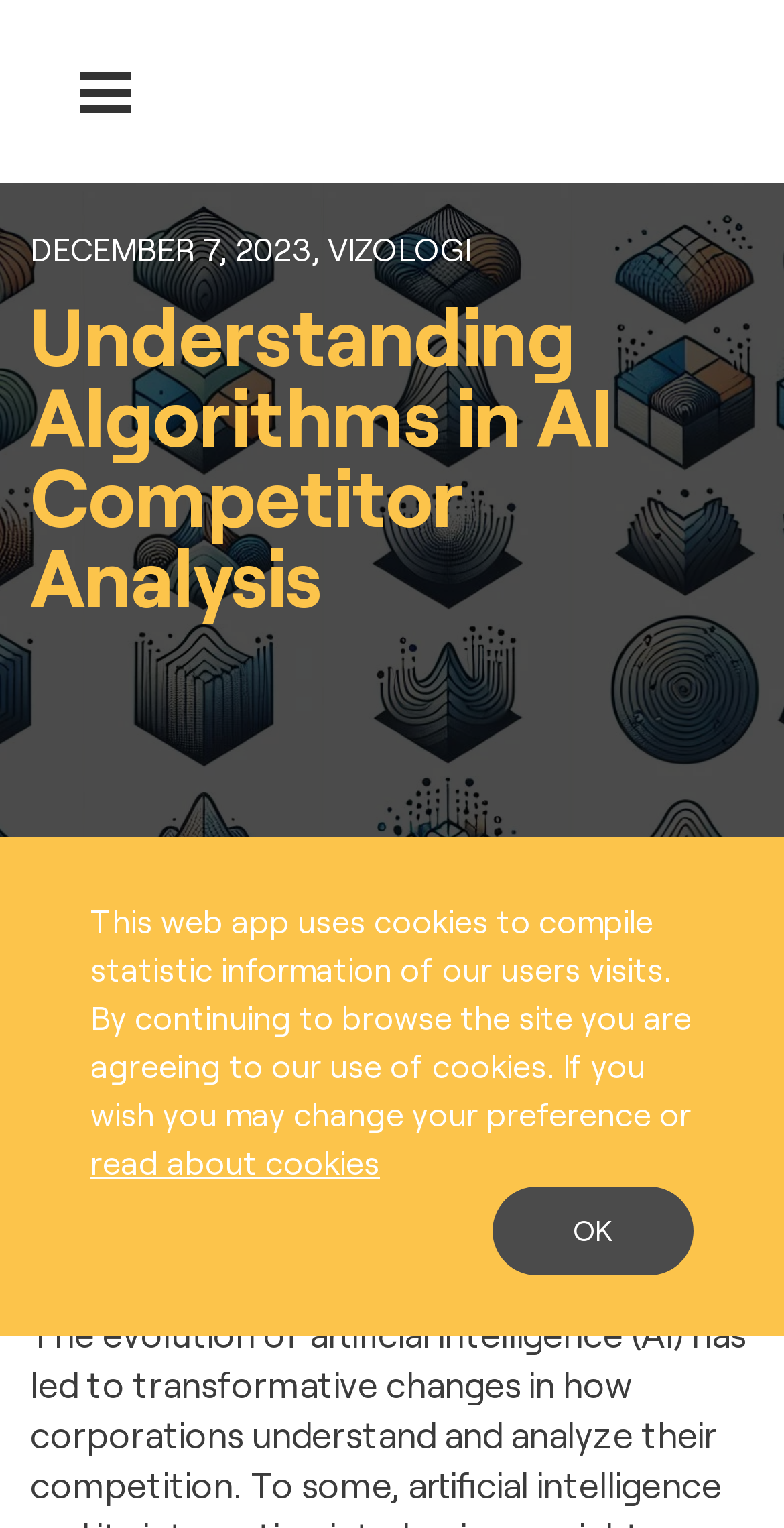Using the element description ChatGPT competitive intelligence, predict the bounding box coordinates for the UI element. Provide the coordinates in (top-left x, top-left y, bottom-right x, bottom-right y) format with values ranging from 0 to 1.

[0.038, 0.738, 0.672, 0.771]